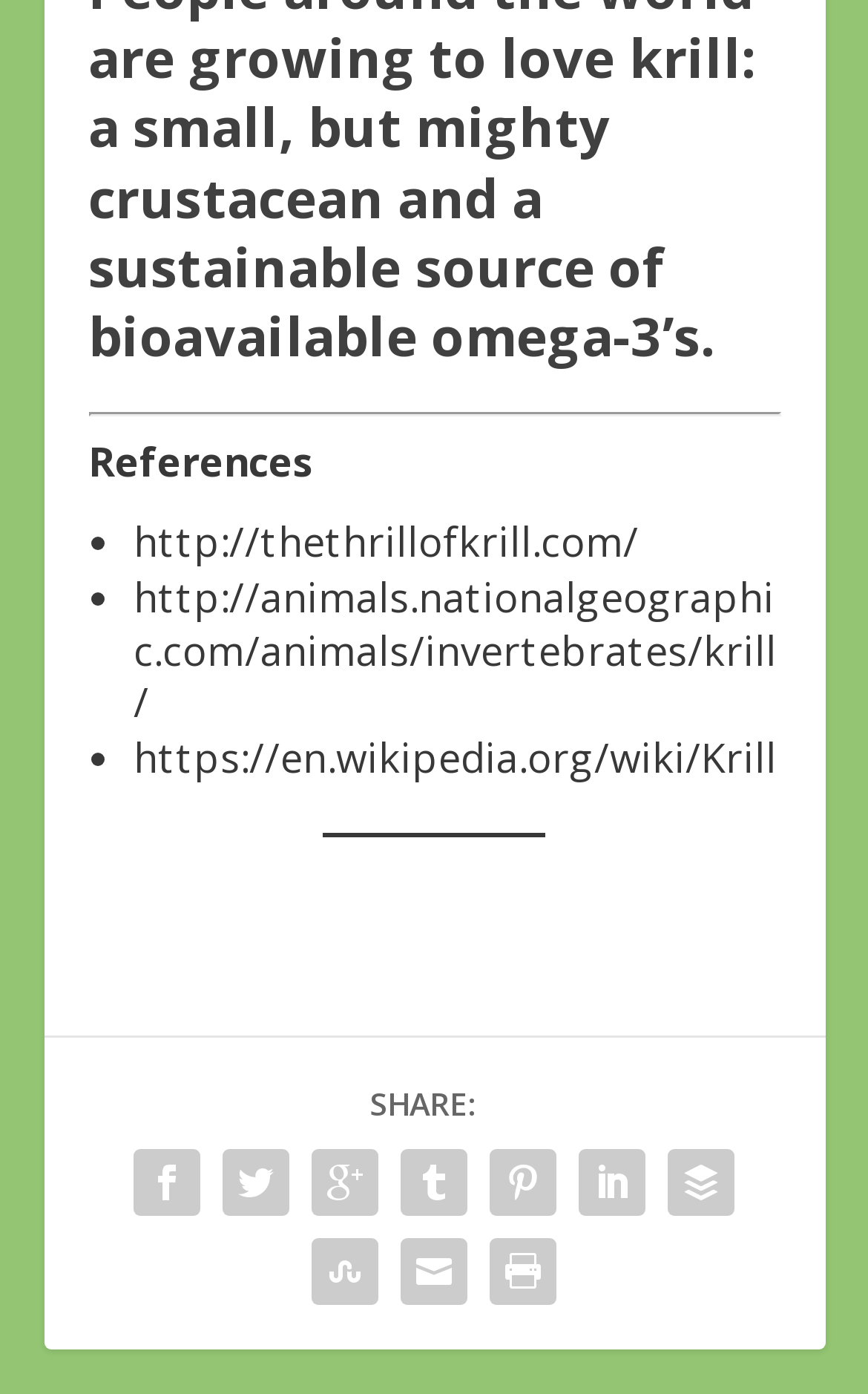Please identify the bounding box coordinates of the element that needs to be clicked to perform the following instruction: "Share on Twitter".

[0.244, 0.817, 0.346, 0.88]